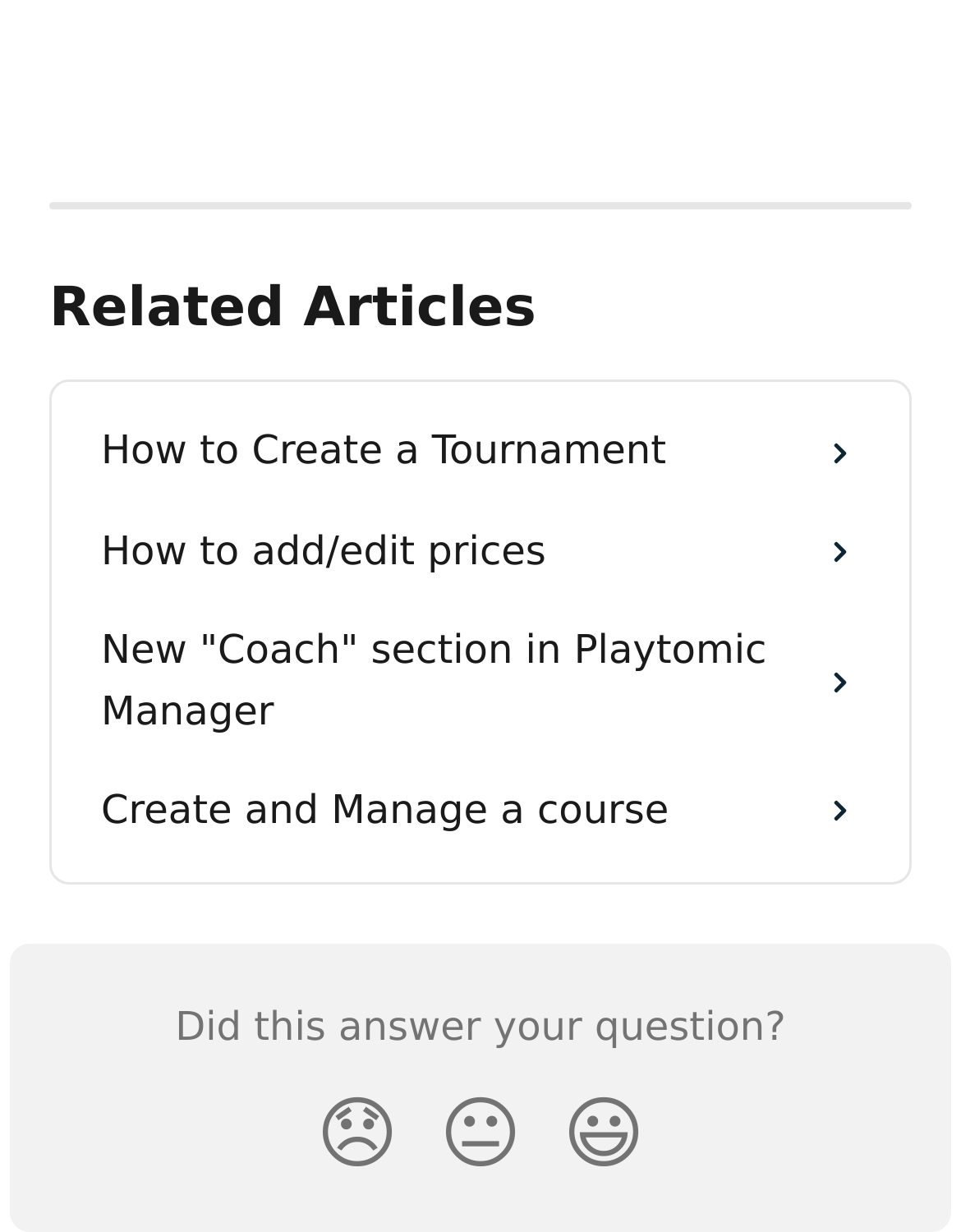Could you please study the image and provide a detailed answer to the question:
What is the question asked below the links?

The question asked below the links is 'Did this answer your question?' because the StaticText element with ID 25 has the text 'Did this answer your question?' and is located below the links.